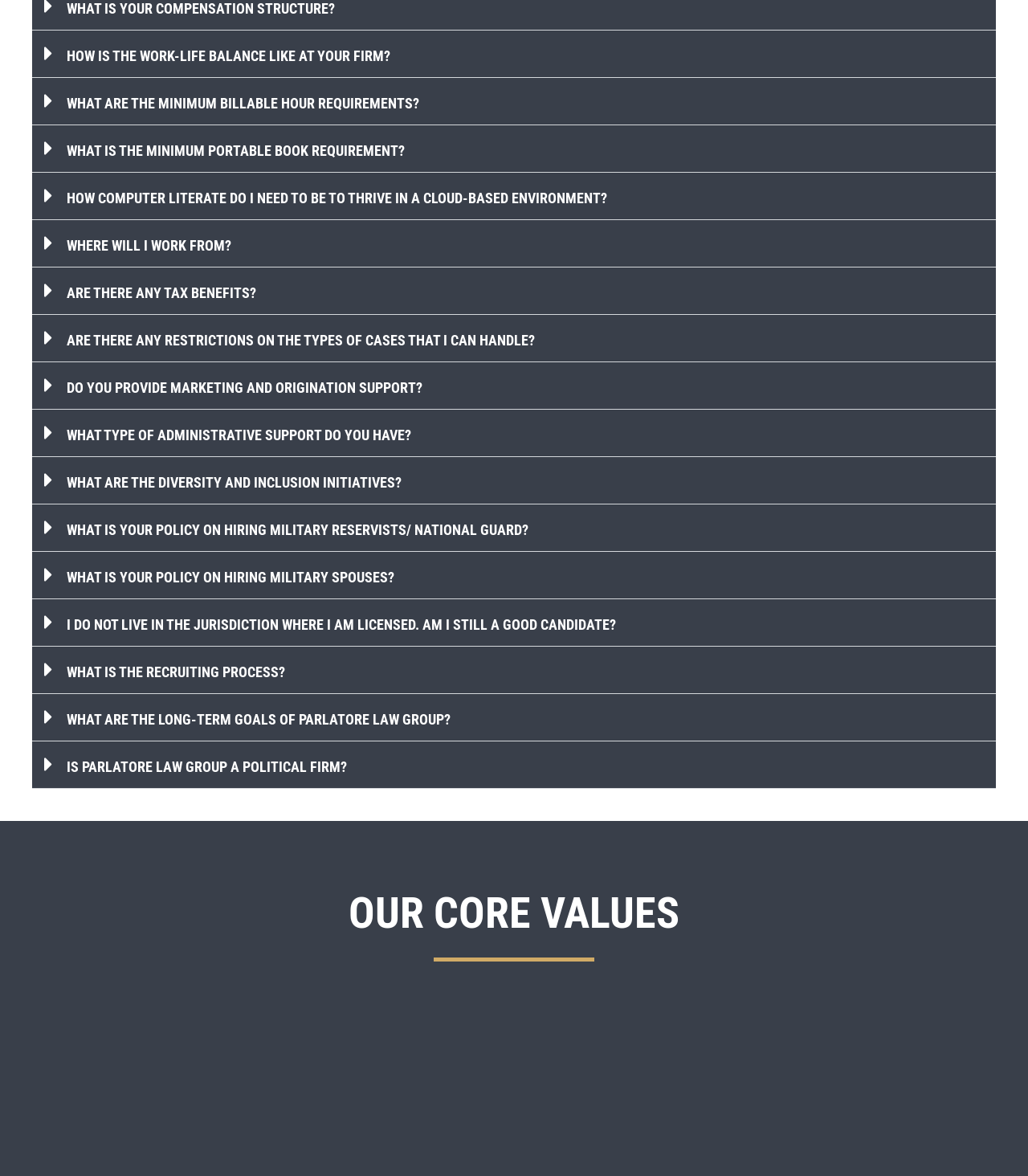Pinpoint the bounding box coordinates of the area that must be clicked to complete this instruction: "Click on 'WHAT IS THE RECRUITING PROCESS?' button".

[0.031, 0.55, 0.969, 0.59]